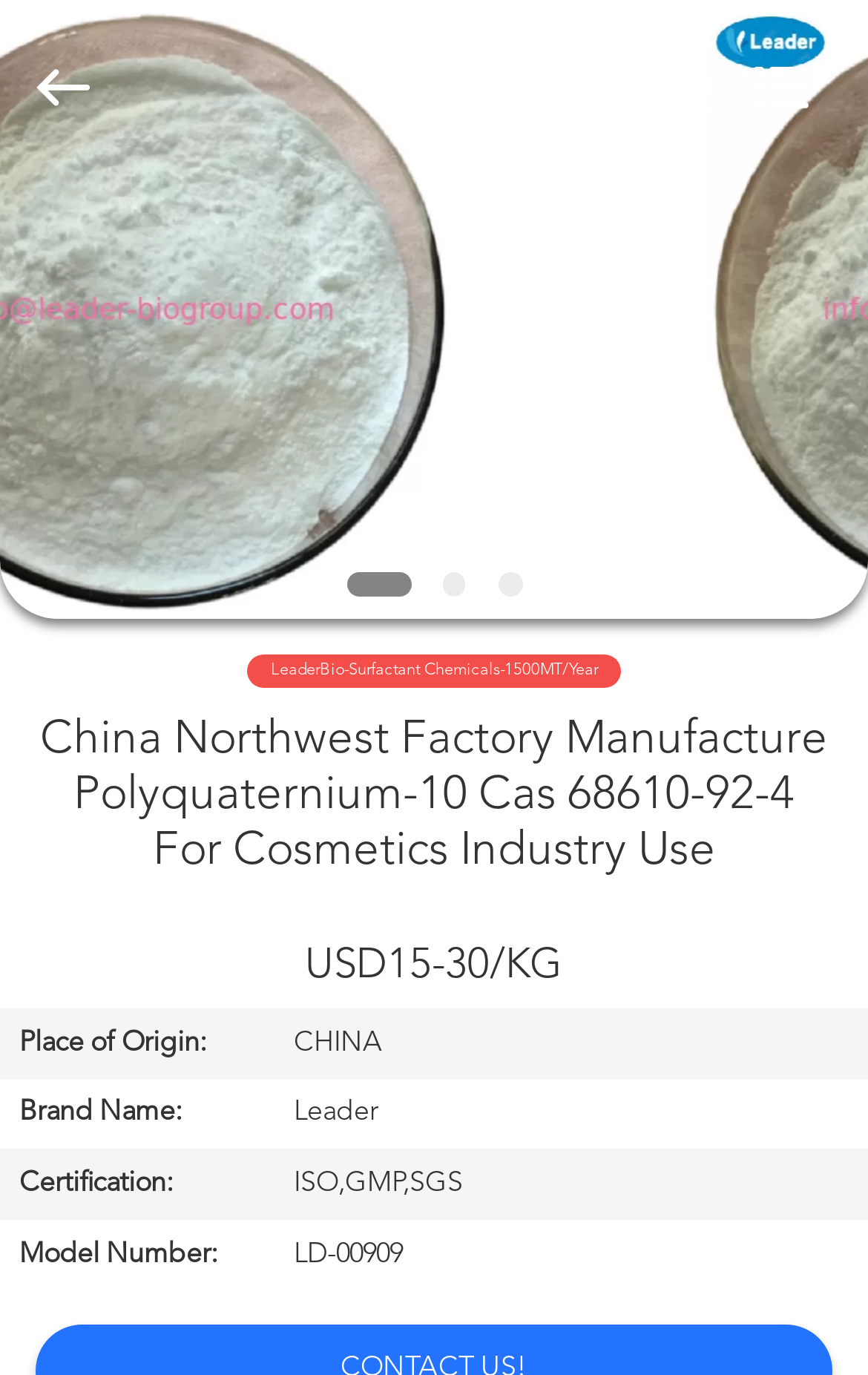Given the element description "Products", identify the bounding box of the corresponding UI element.

[0.0, 0.22, 0.336, 0.261]